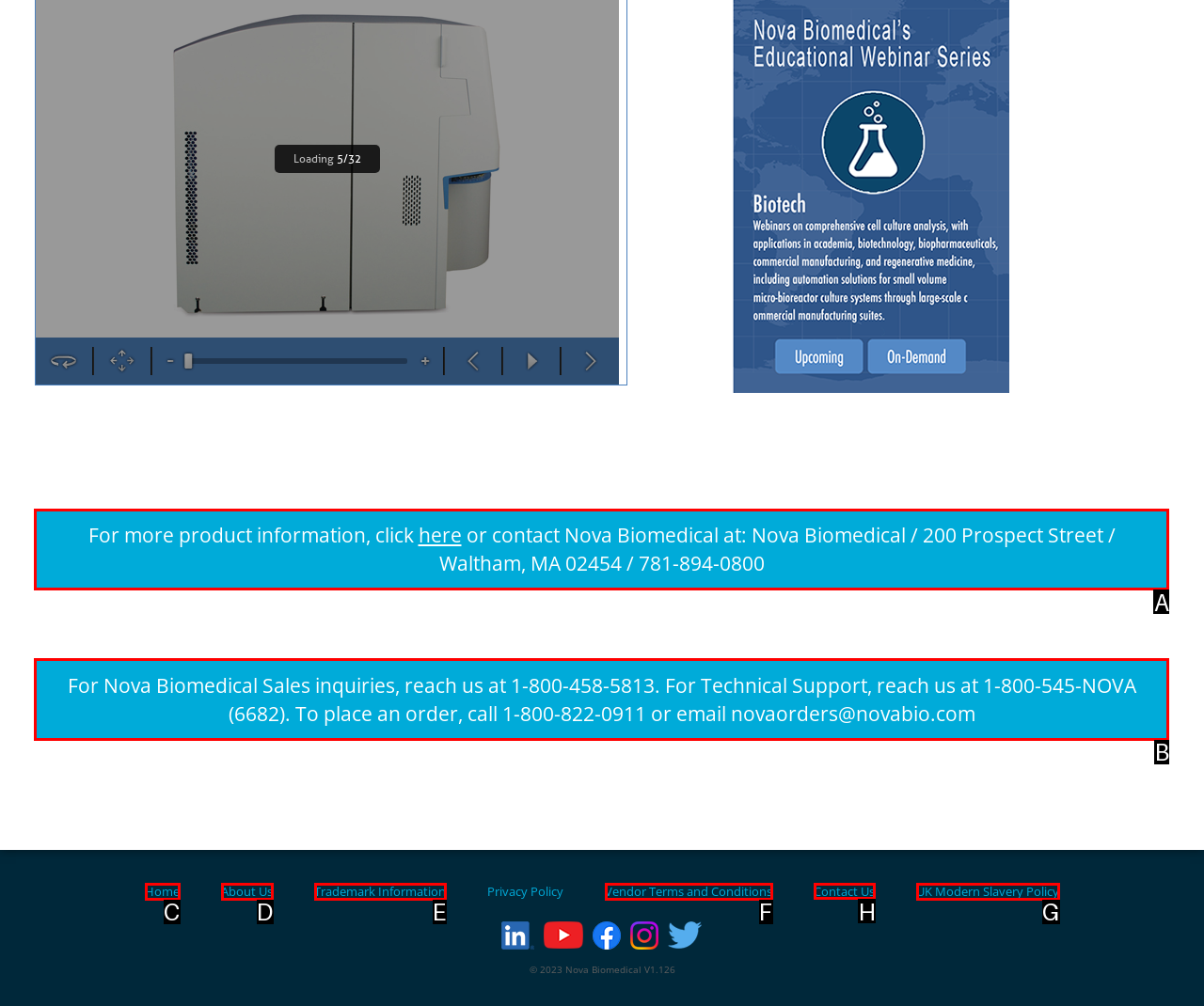Select the letter of the UI element you need to click to complete this task: Click on the NEWS link.

None